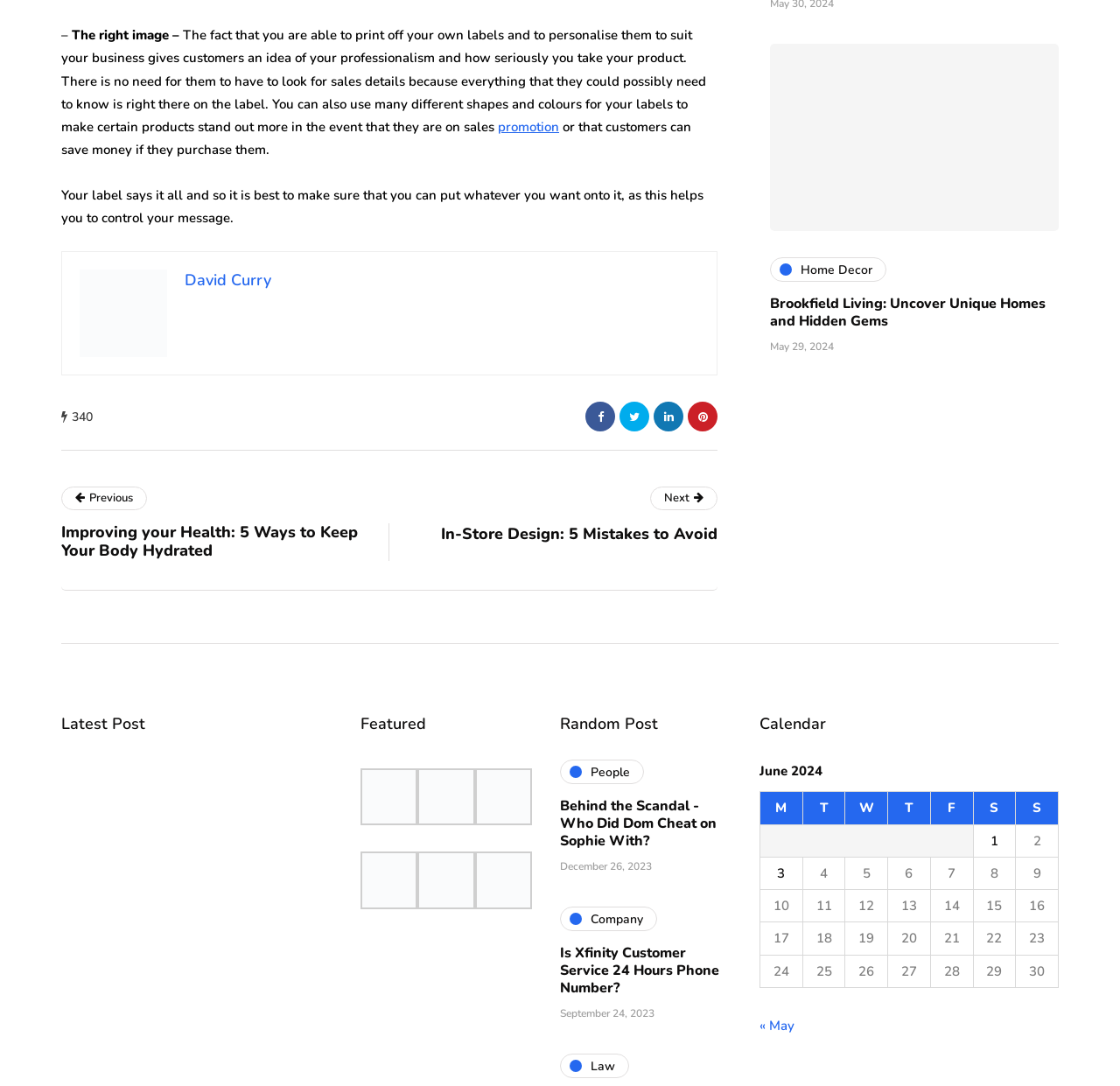Answer the question in a single word or phrase:
How many links are there in the 'Latest Post' section?

2